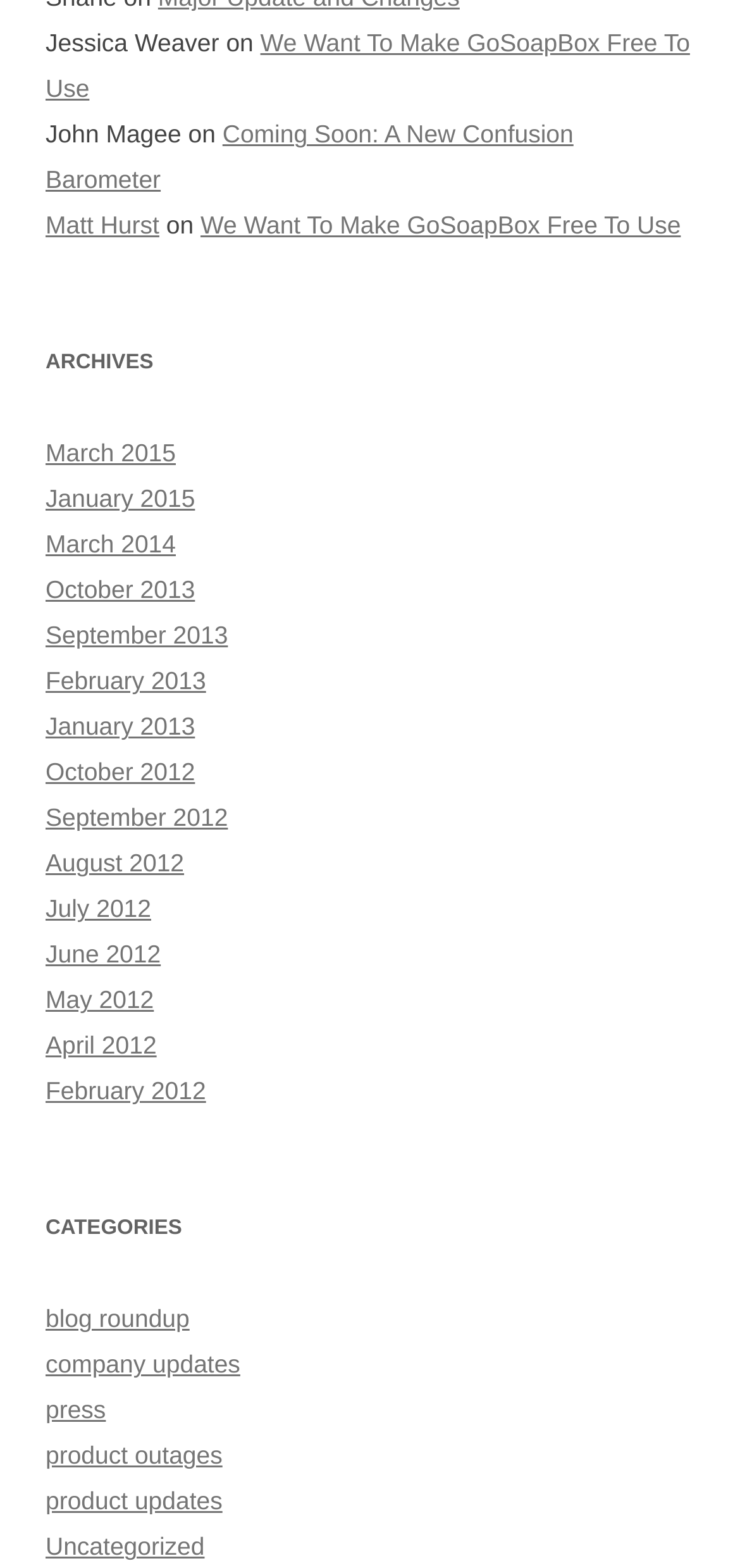Identify the coordinates of the bounding box for the element that must be clicked to accomplish the instruction: "Read about company updates".

[0.062, 0.861, 0.325, 0.88]